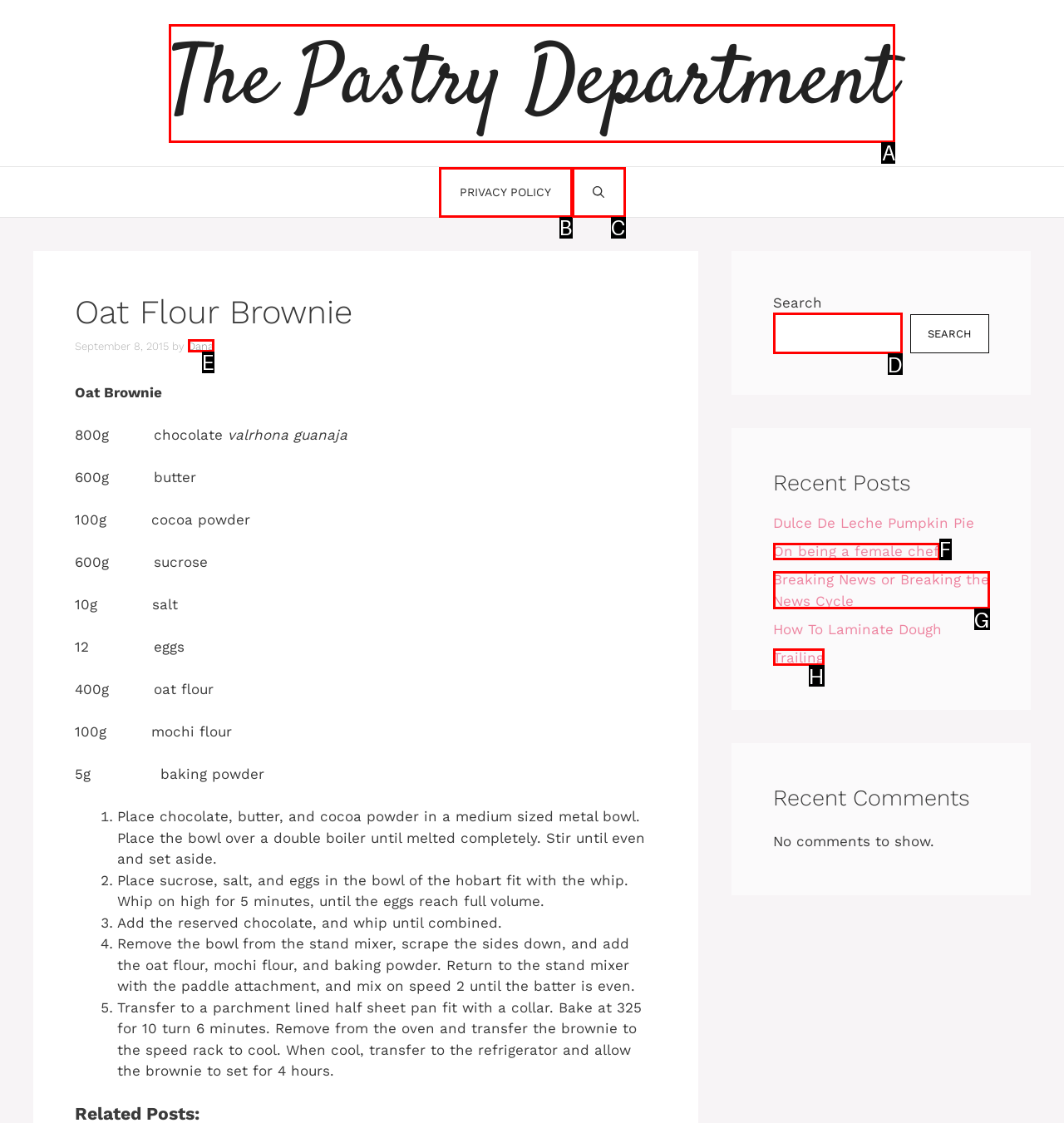To complete the task: Search for something, which option should I click? Answer with the appropriate letter from the provided choices.

D